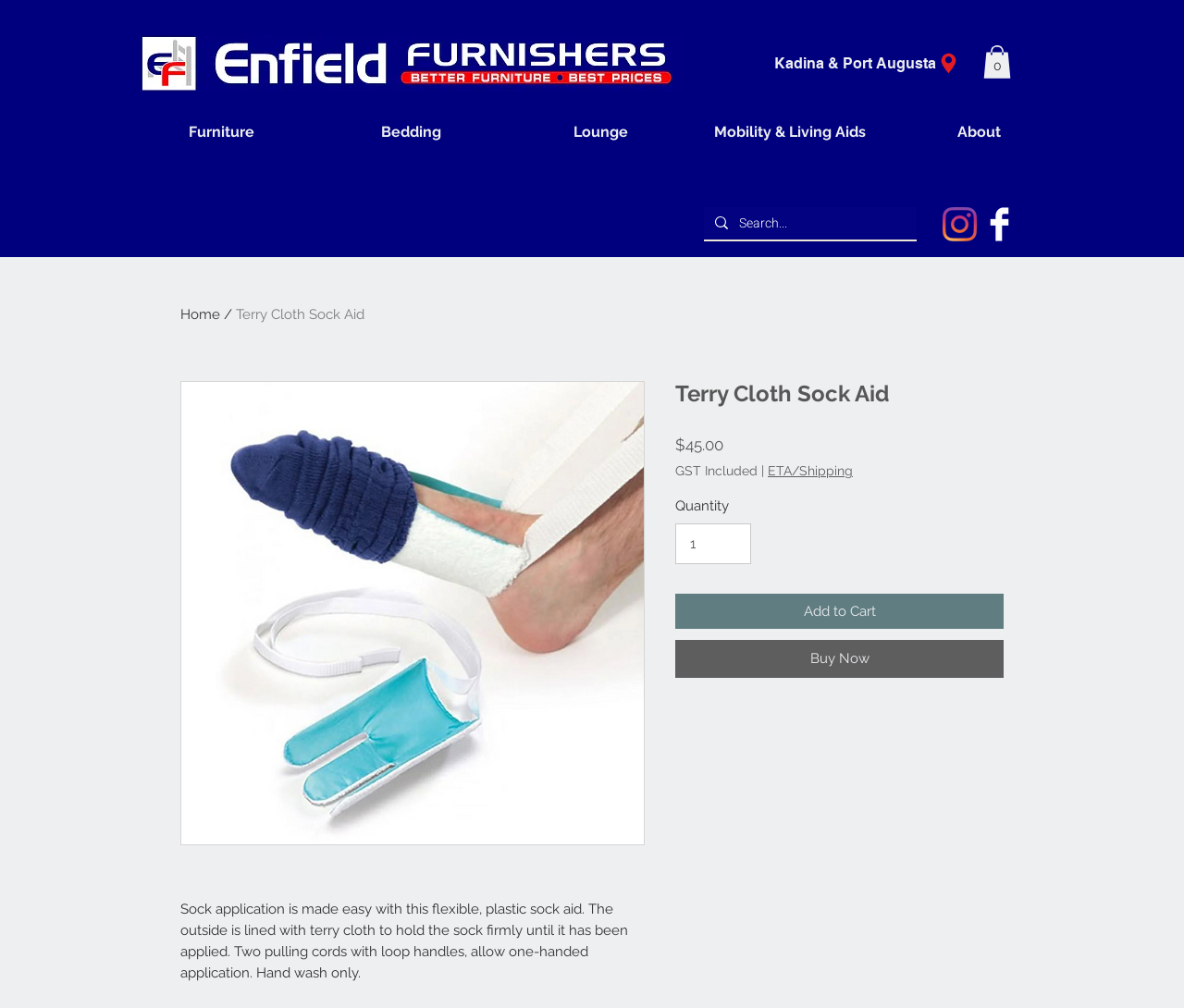How many items are in the cart?
Can you provide a detailed and comprehensive answer to the question?

I found the number of items in the cart by looking at the cart button, which displays the text 'Cart with 0 items'.